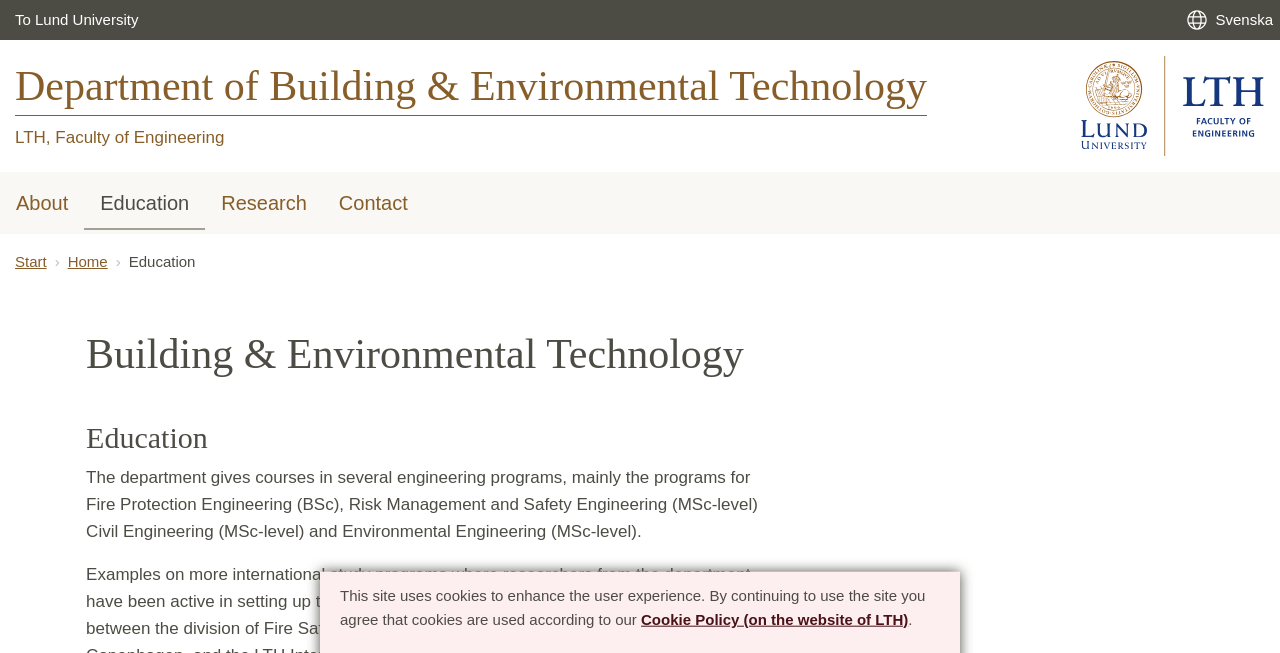Predict the bounding box coordinates for the UI element described as: "To Lund University". The coordinates should be four float numbers between 0 and 1, presented as [left, top, right, bottom].

[0.005, 0.0, 0.114, 0.061]